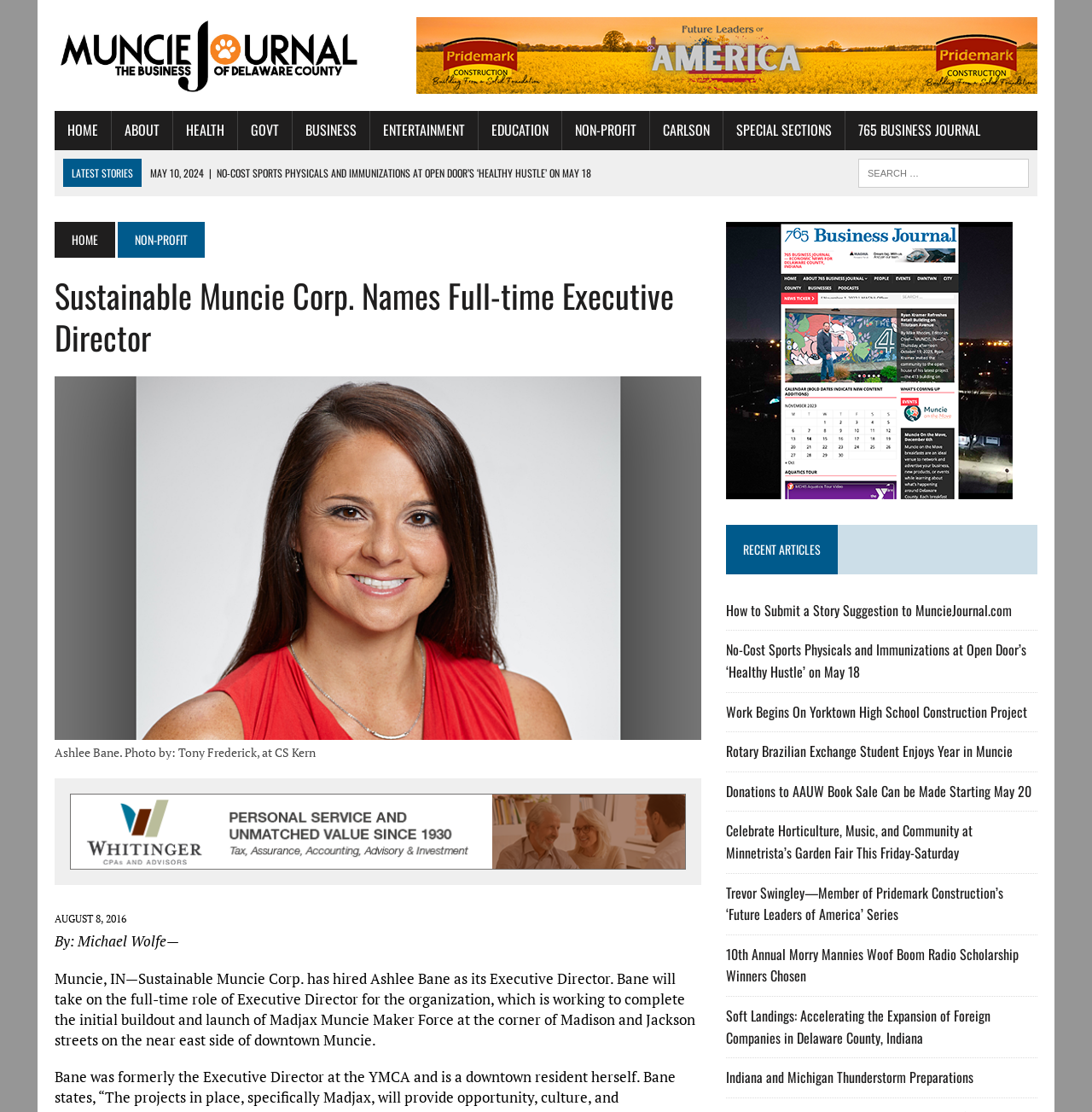Using the given element description, provide the bounding box coordinates (top-left x, top-left y, bottom-right x, bottom-right y) for the corresponding UI element in the screenshot: Entertainment

[0.339, 0.1, 0.438, 0.135]